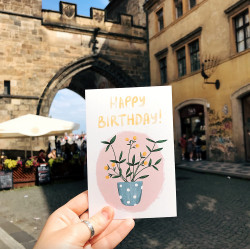What type of architecture is in the background?
Please answer the question with as much detail as possible using the screenshot.

The caption describes the backdrop as featuring 'traditional architecture with warm tones', which implies that the buildings in the background are of a classic or historic style.